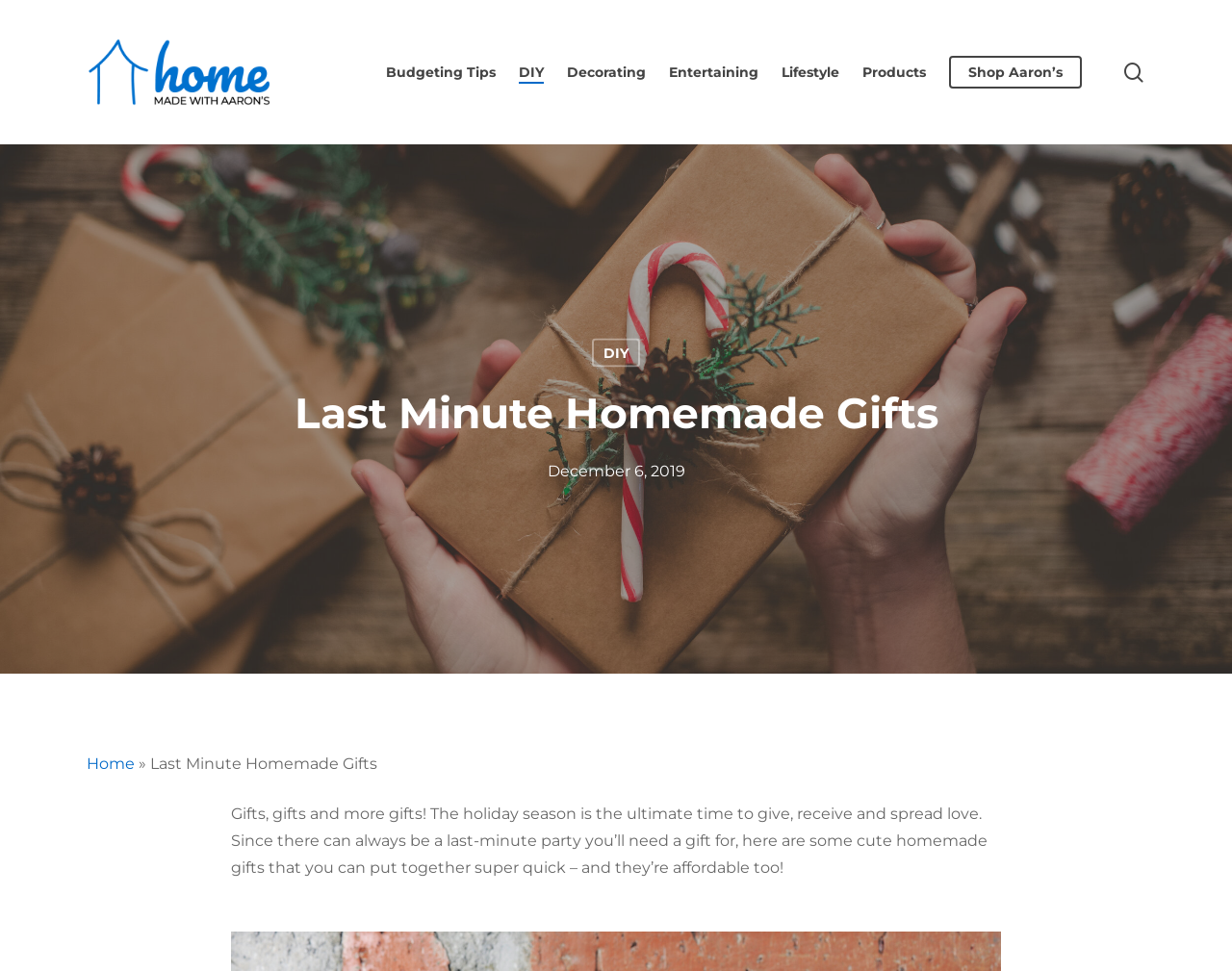Locate the primary headline on the webpage and provide its text.

Last Minute Homemade Gifts